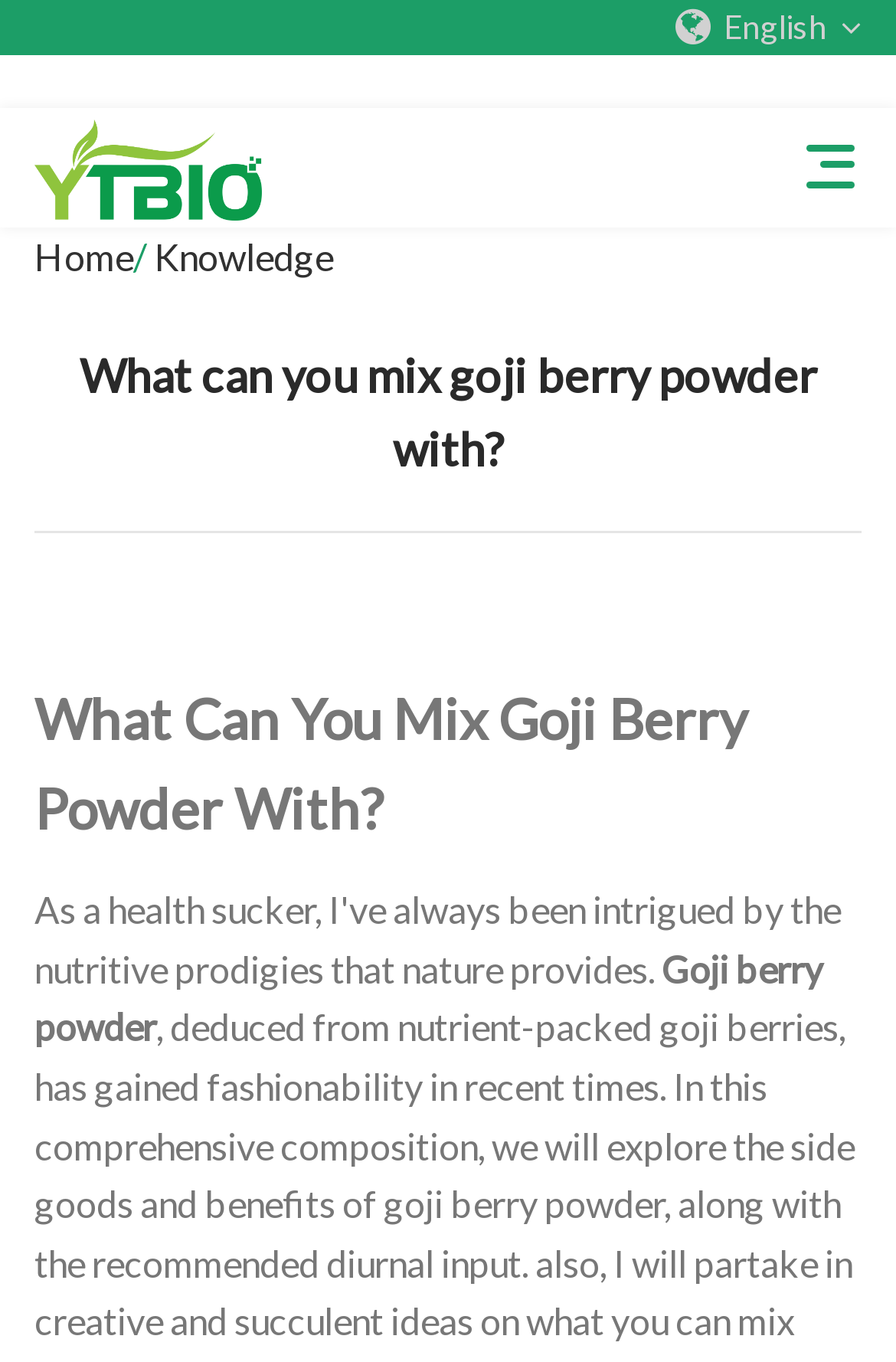Use a single word or phrase to answer the question:
What is the topic of the webpage?

Goji berry powder